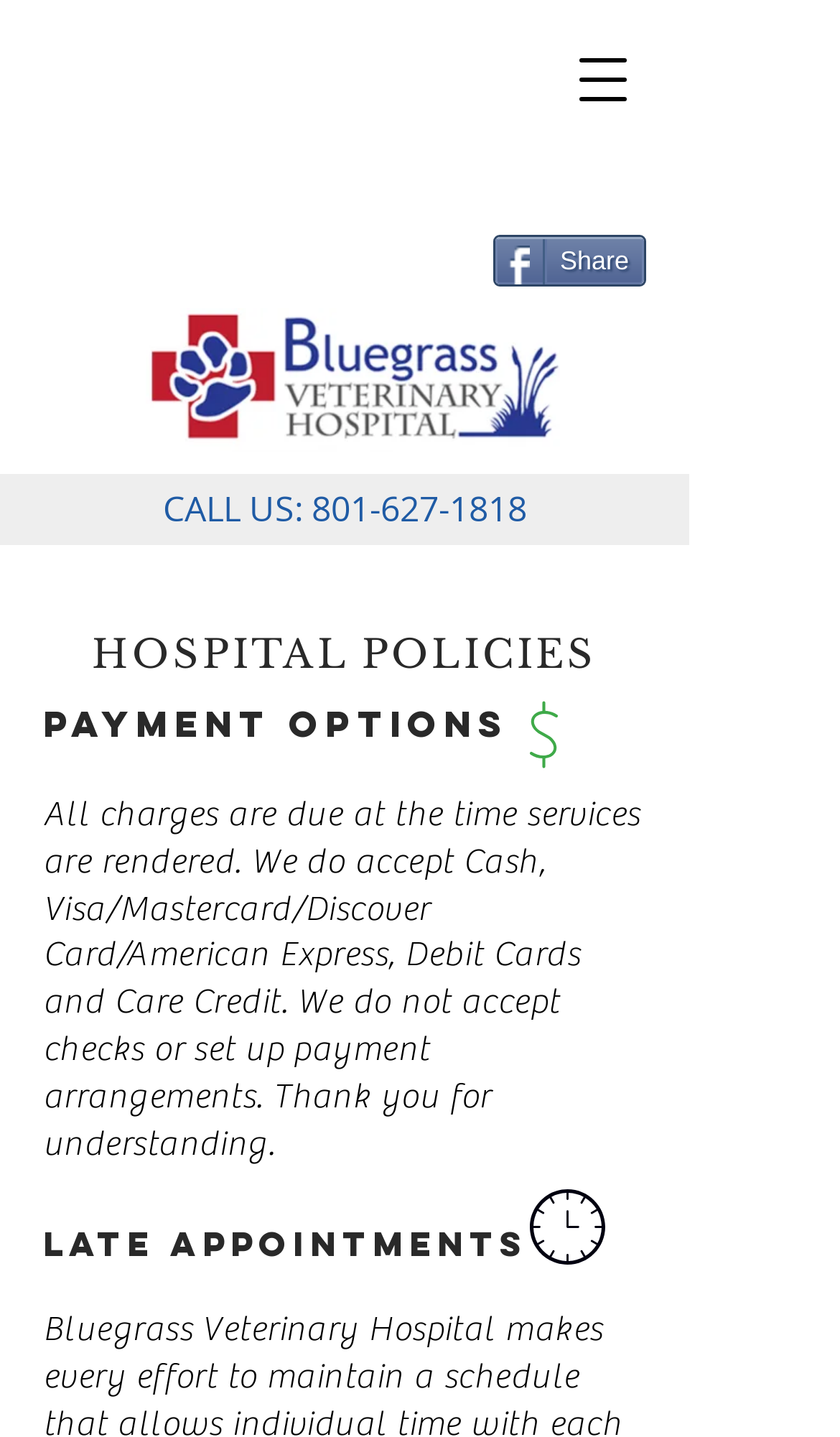What payment methods are accepted? Examine the screenshot and reply using just one word or a brief phrase.

Cash, Credit Cards, Debit Cards, Care Credit